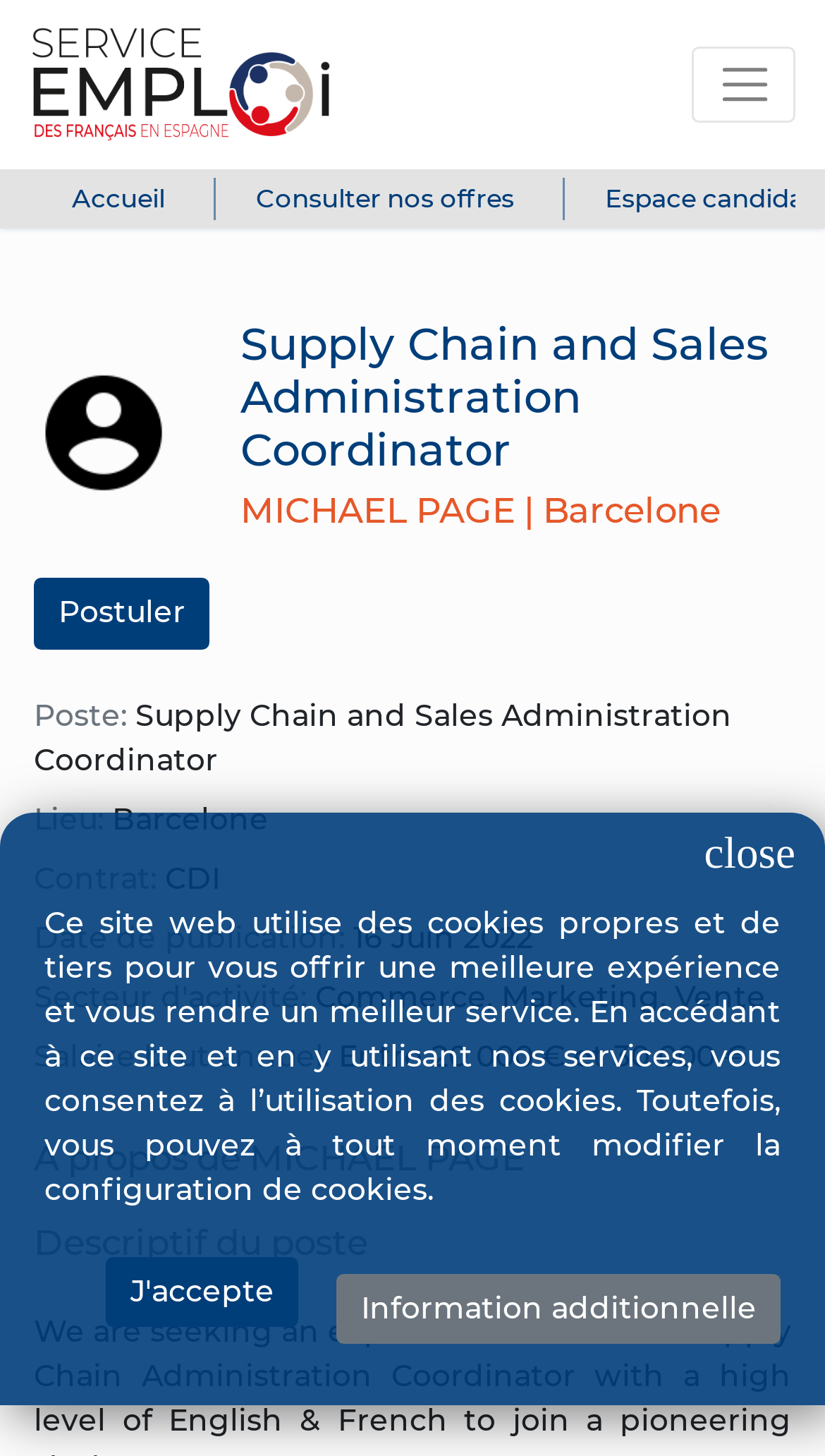Using the details from the image, please elaborate on the following question: What is the job title of the posting?

I found the job title by looking at the heading element that says 'Supply Chain and Sales Administration Coordinator' which is located below the company logo and above the job details.